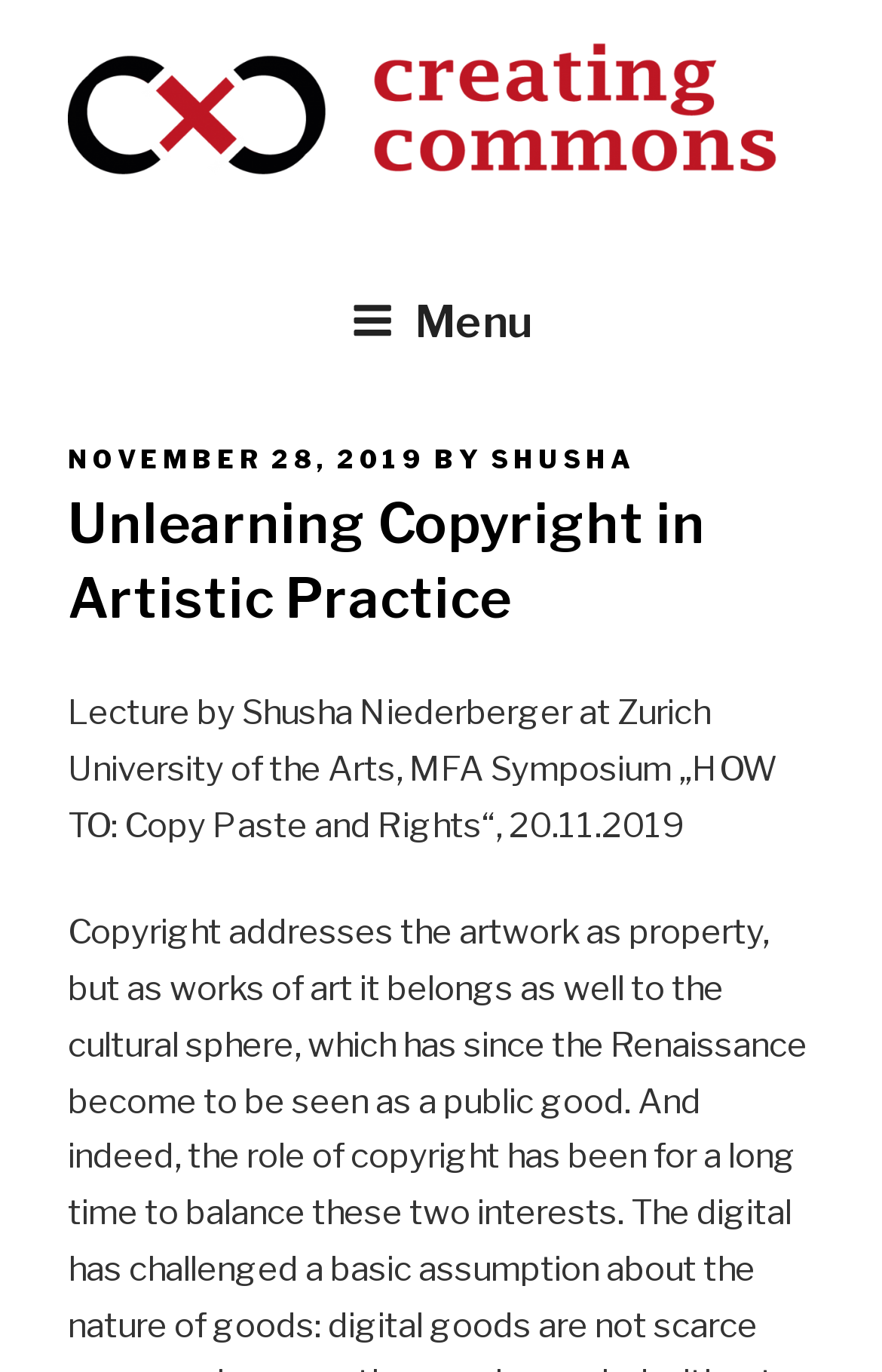Locate the bounding box of the UI element with the following description: "November 28, 2019June 3, 2020".

[0.077, 0.323, 0.482, 0.346]